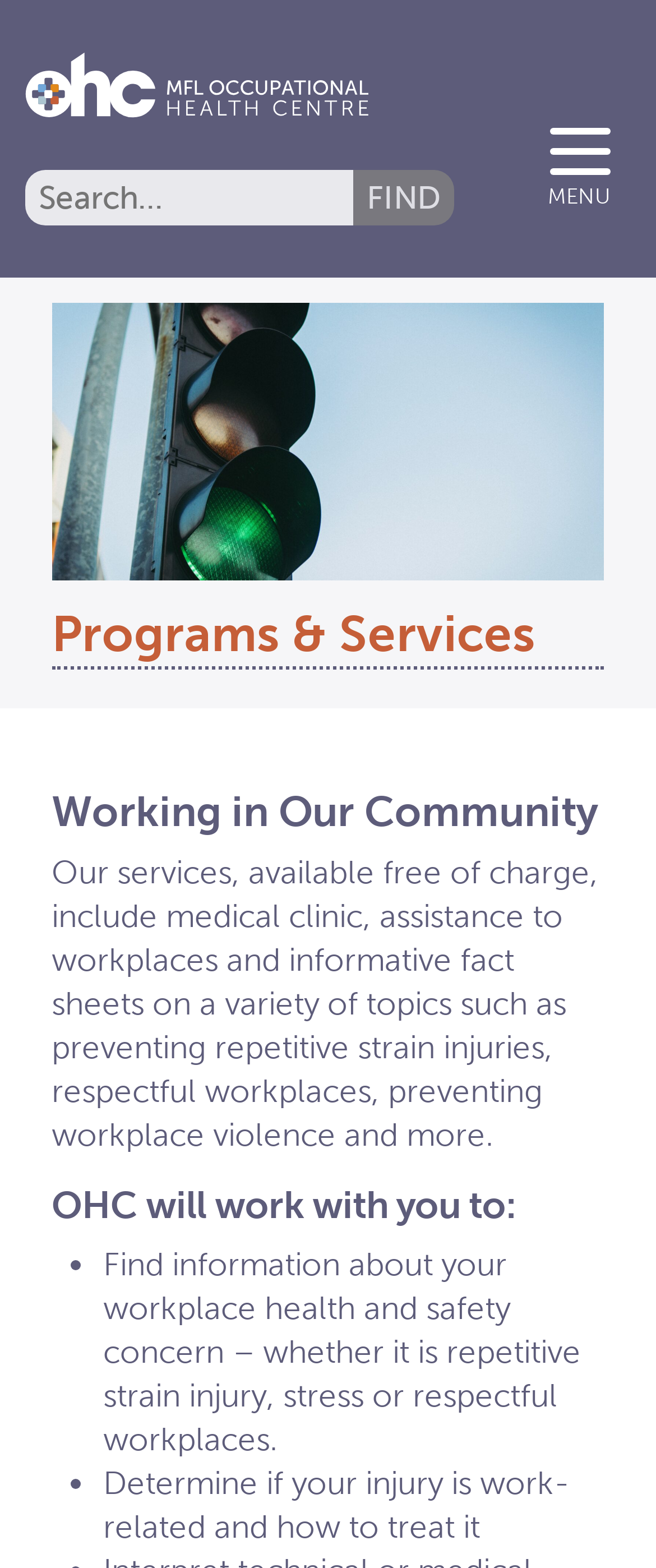Could you identify the text that serves as the heading for this webpage?

Programs & Services